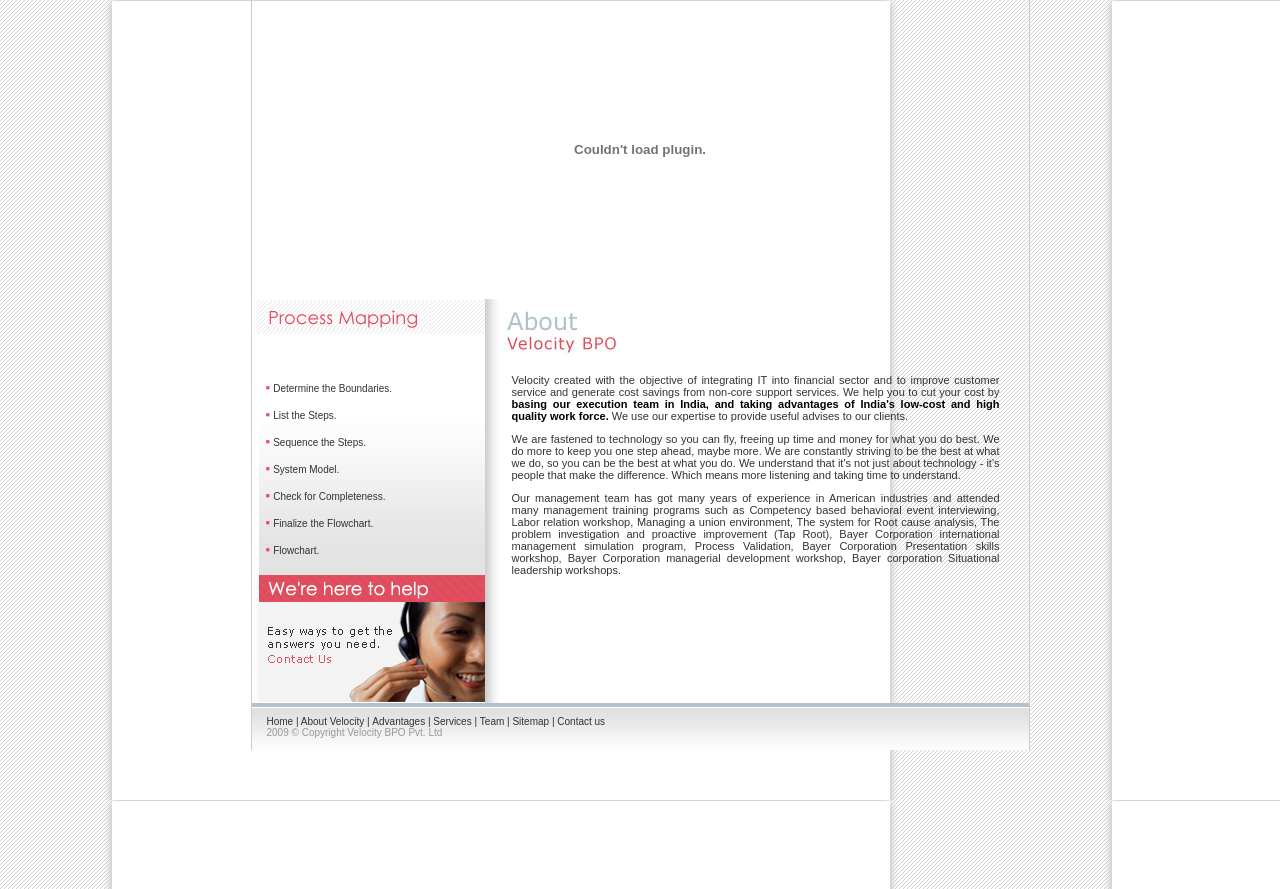Can you find the bounding box coordinates for the element to click on to achieve the instruction: "Click on the image at the top-right corner"?

[0.196, 0.647, 0.379, 0.677]